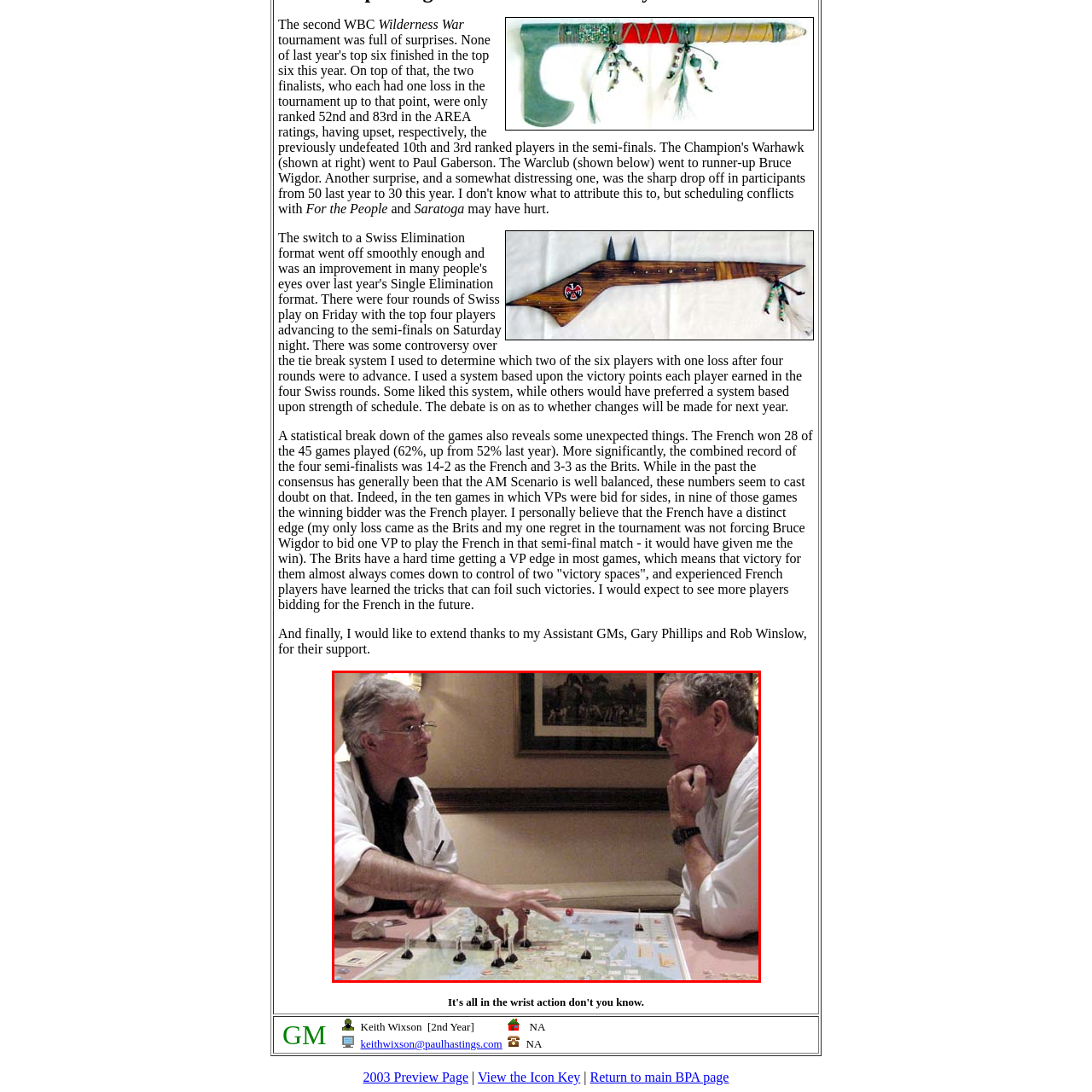View the image highlighted in red and provide one word or phrase: What is the game board featuring?

A detailed map